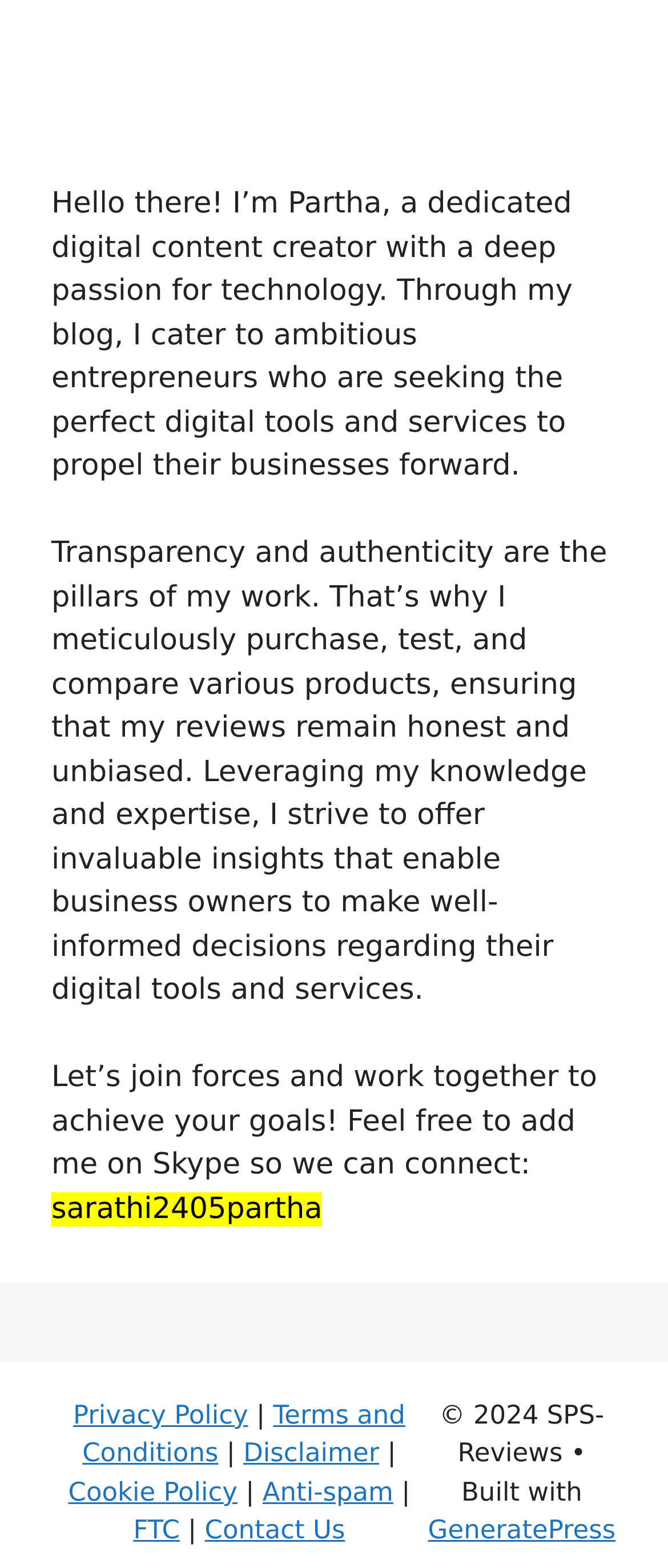What is the purpose of the author's blog?
Provide a fully detailed and comprehensive answer to the question.

The author mentions that they cater to ambitious entrepreneurs who are seeking the perfect digital tools and services to propel their businesses forward, indicating that the purpose of the blog is to help entrepreneurs make informed decisions.